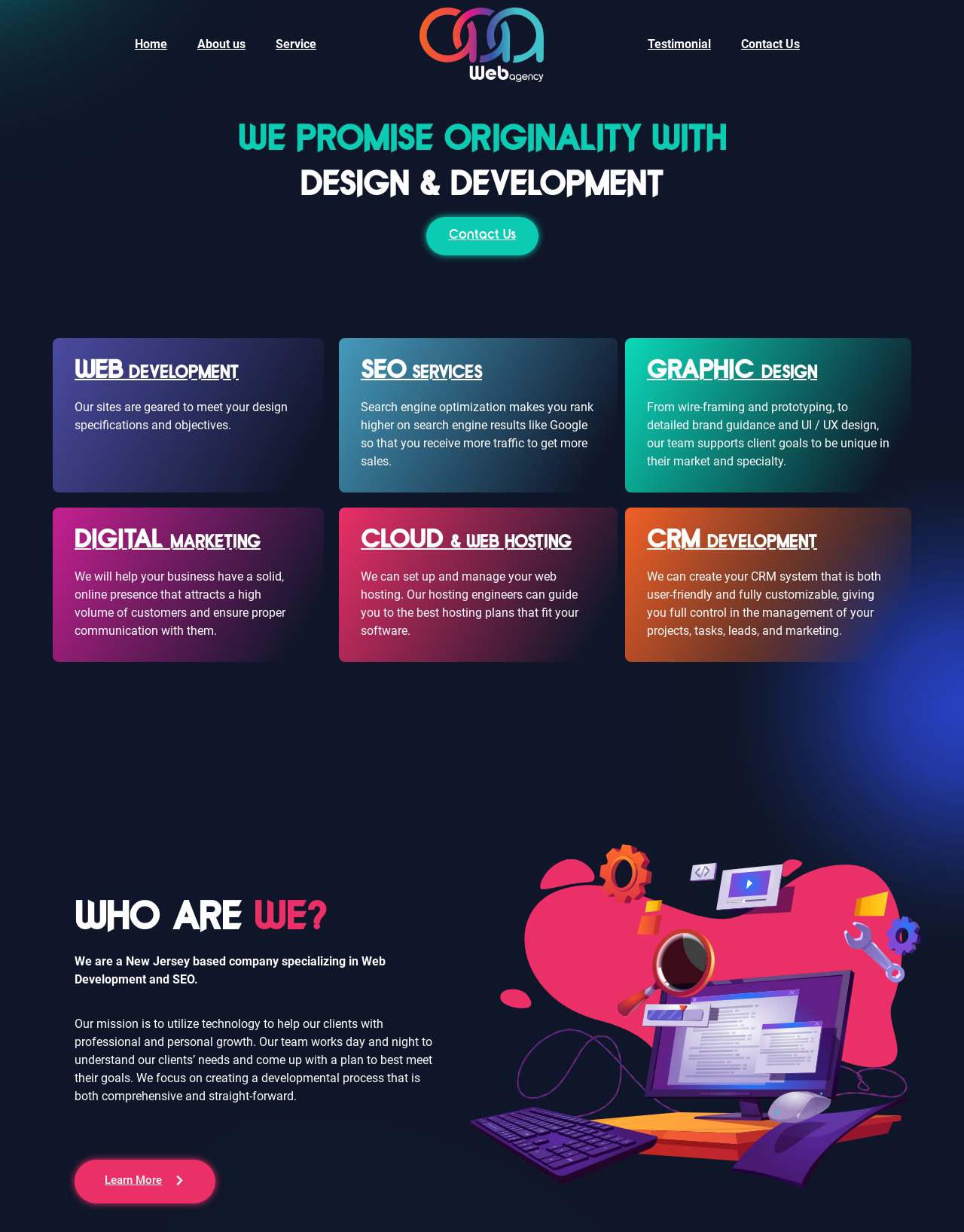Identify the bounding box of the HTML element described as: "Contact Us".

[0.442, 0.176, 0.558, 0.207]